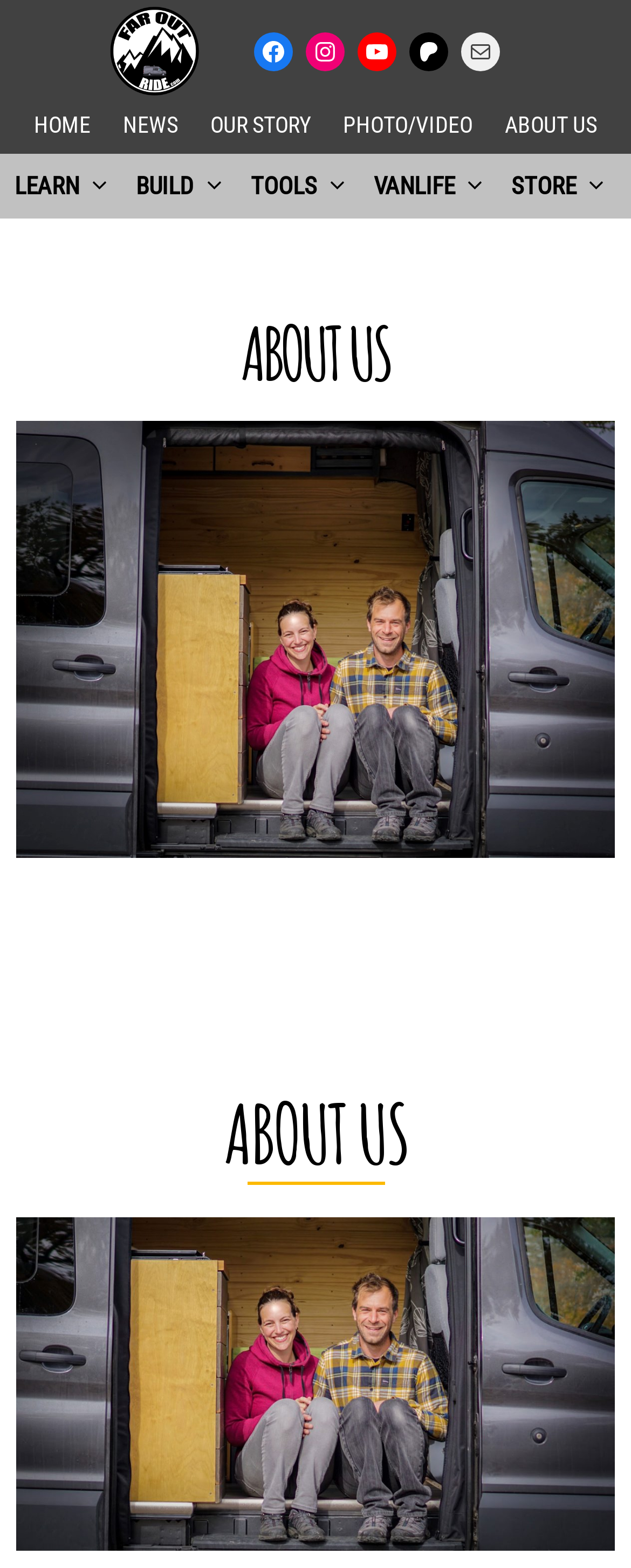Provide the bounding box coordinates of the HTML element this sentence describes: "Home".

[0.054, 0.071, 0.144, 0.089]